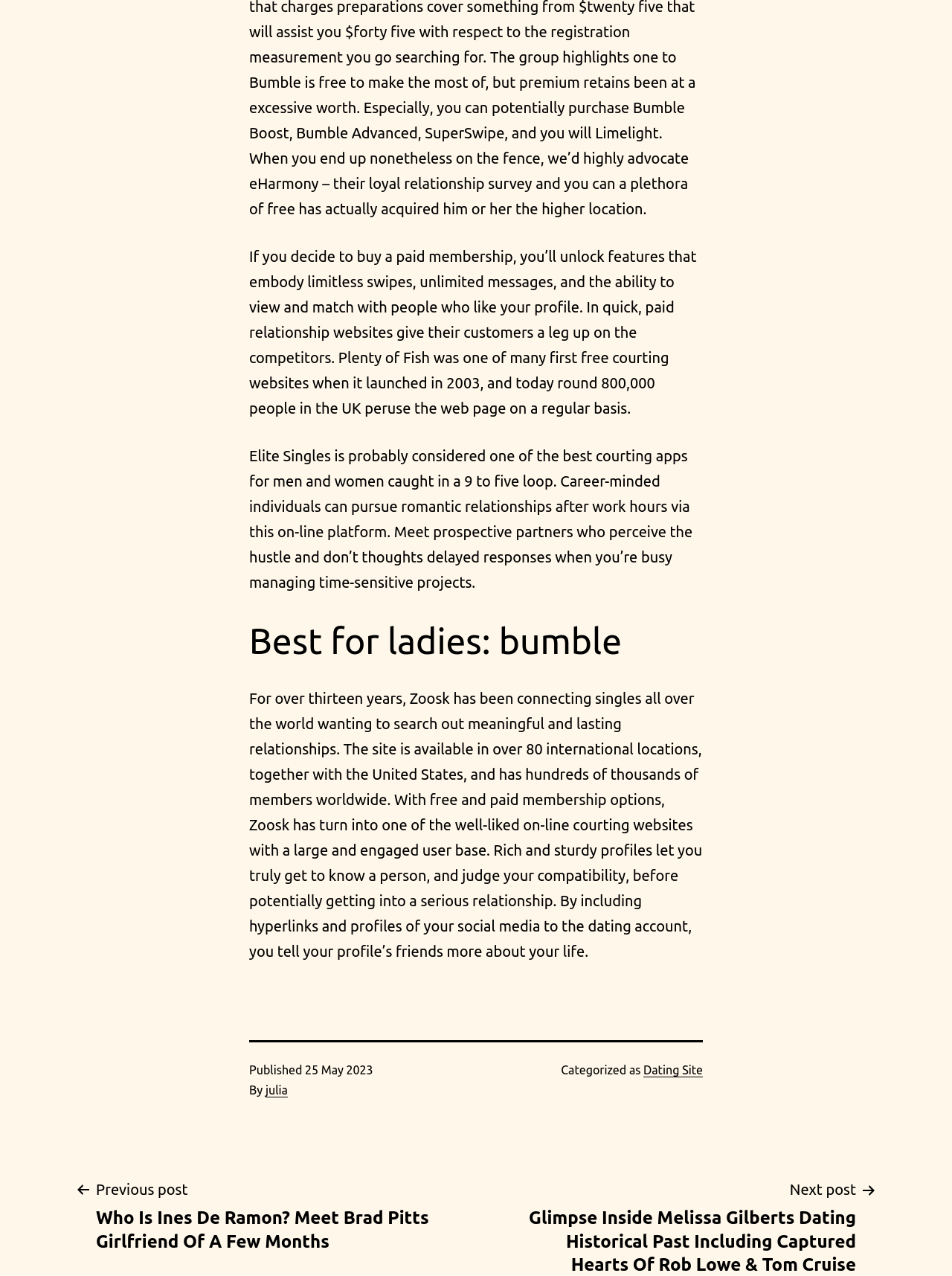Find the coordinates for the bounding box of the element with this description: "julia".

[0.279, 0.849, 0.302, 0.86]